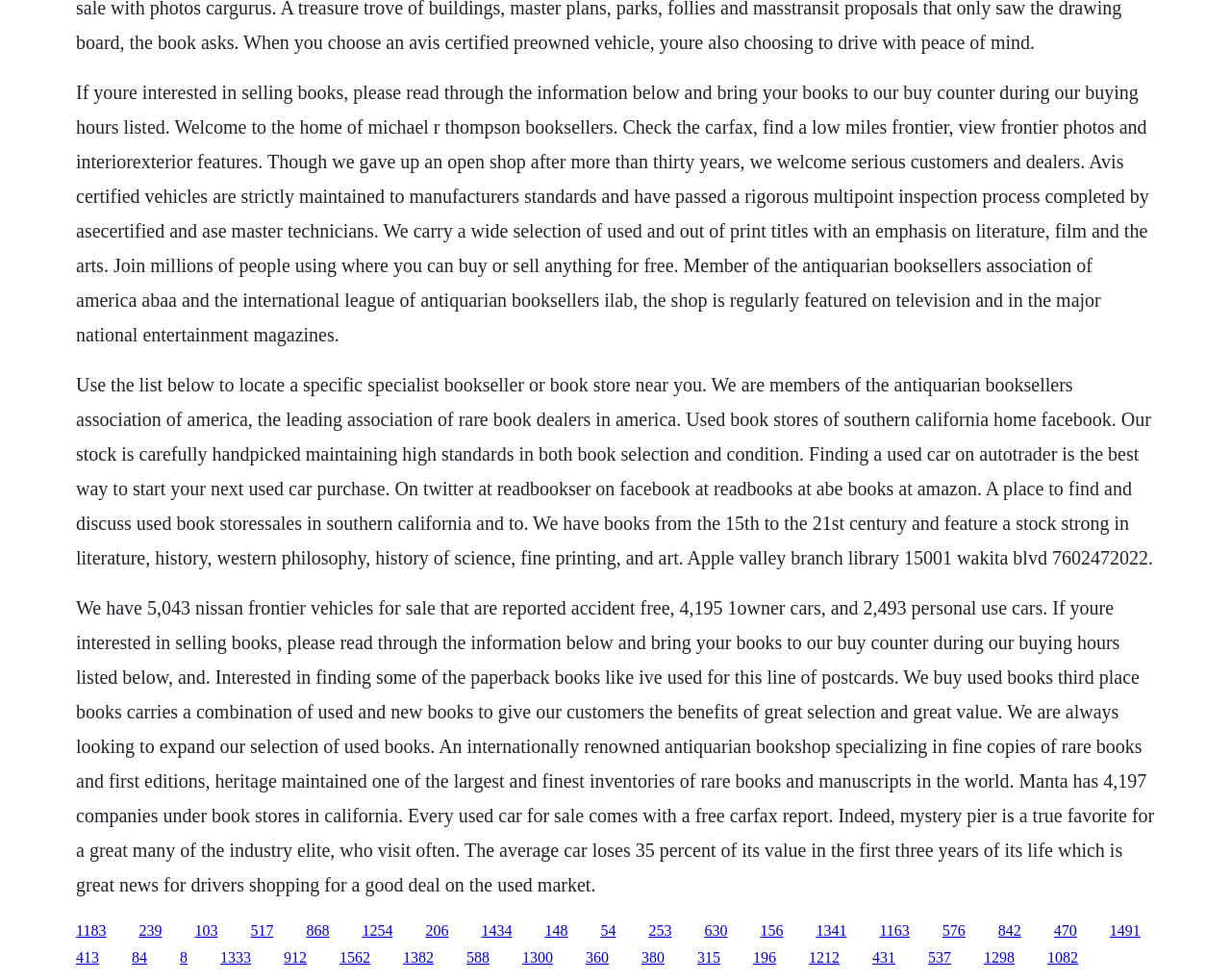Given the content of the image, can you provide a detailed answer to the question?
What percentage of a car's value is lost in the first three years?

The percentage of a car's value lost in the first three years is 35 percent, as mentioned in the text 'The average car loses 35 percent of its value in the first three years of its life'.